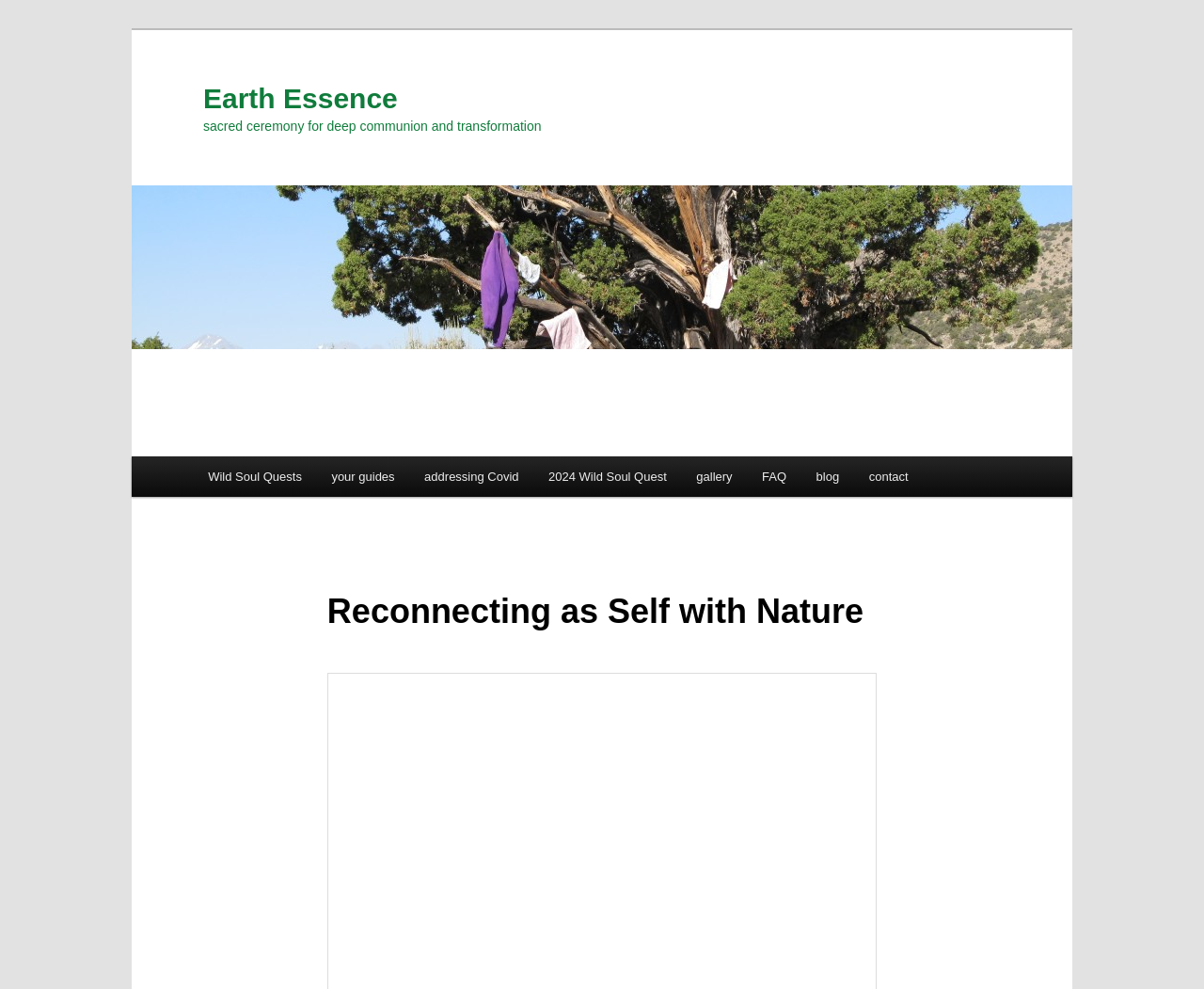Determine the bounding box coordinates of the region to click in order to accomplish the following instruction: "Contact the website owner". Provide the coordinates as four float numbers between 0 and 1, specifically [left, top, right, bottom].

[0.709, 0.461, 0.767, 0.502]